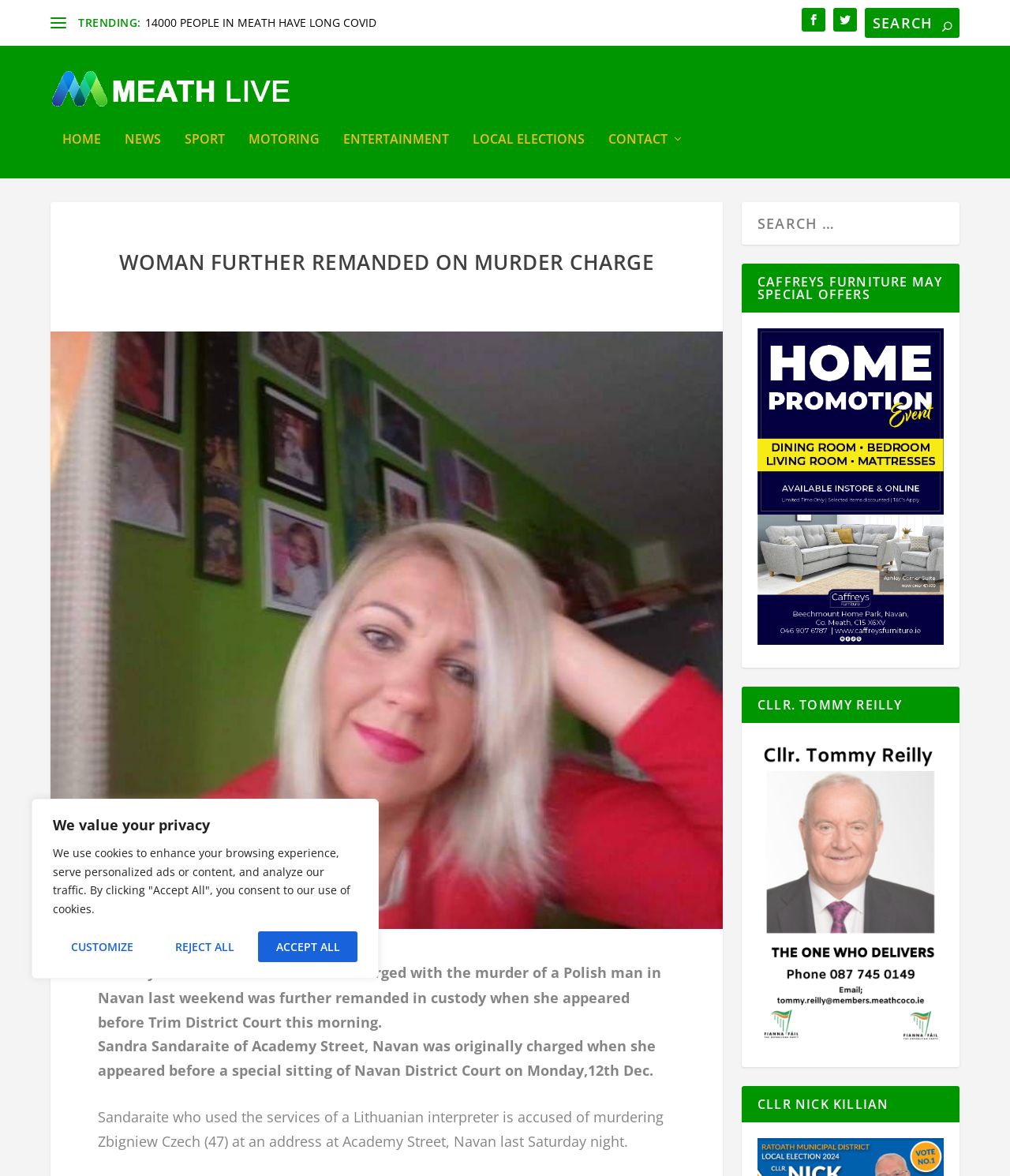Give a short answer using one word or phrase for the question:
What is the age of the Lithuanian woman charged with murder?

37